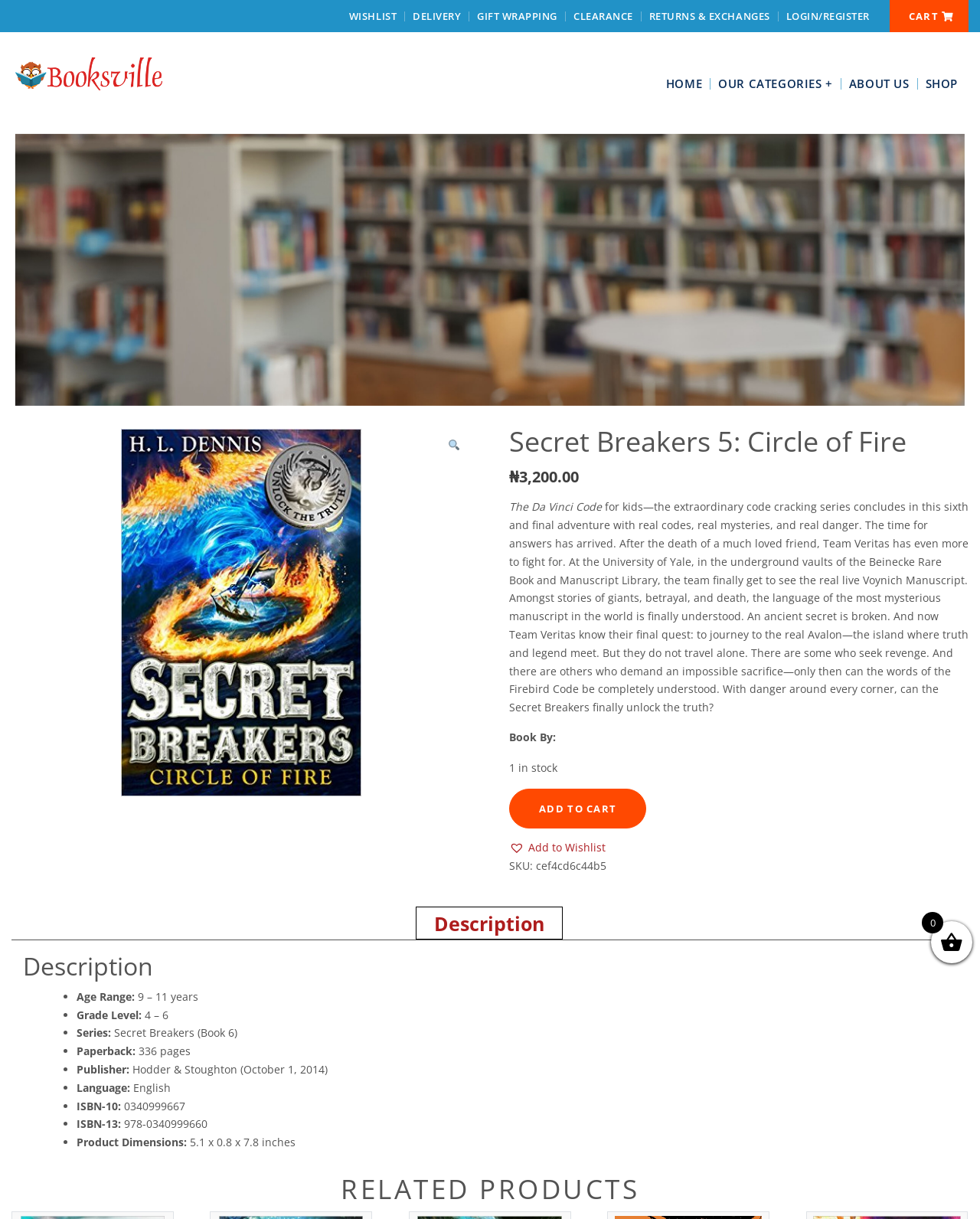Provide the bounding box coordinates of the section that needs to be clicked to accomplish the following instruction: "Add to Wishlist."

[0.52, 0.689, 0.618, 0.701]